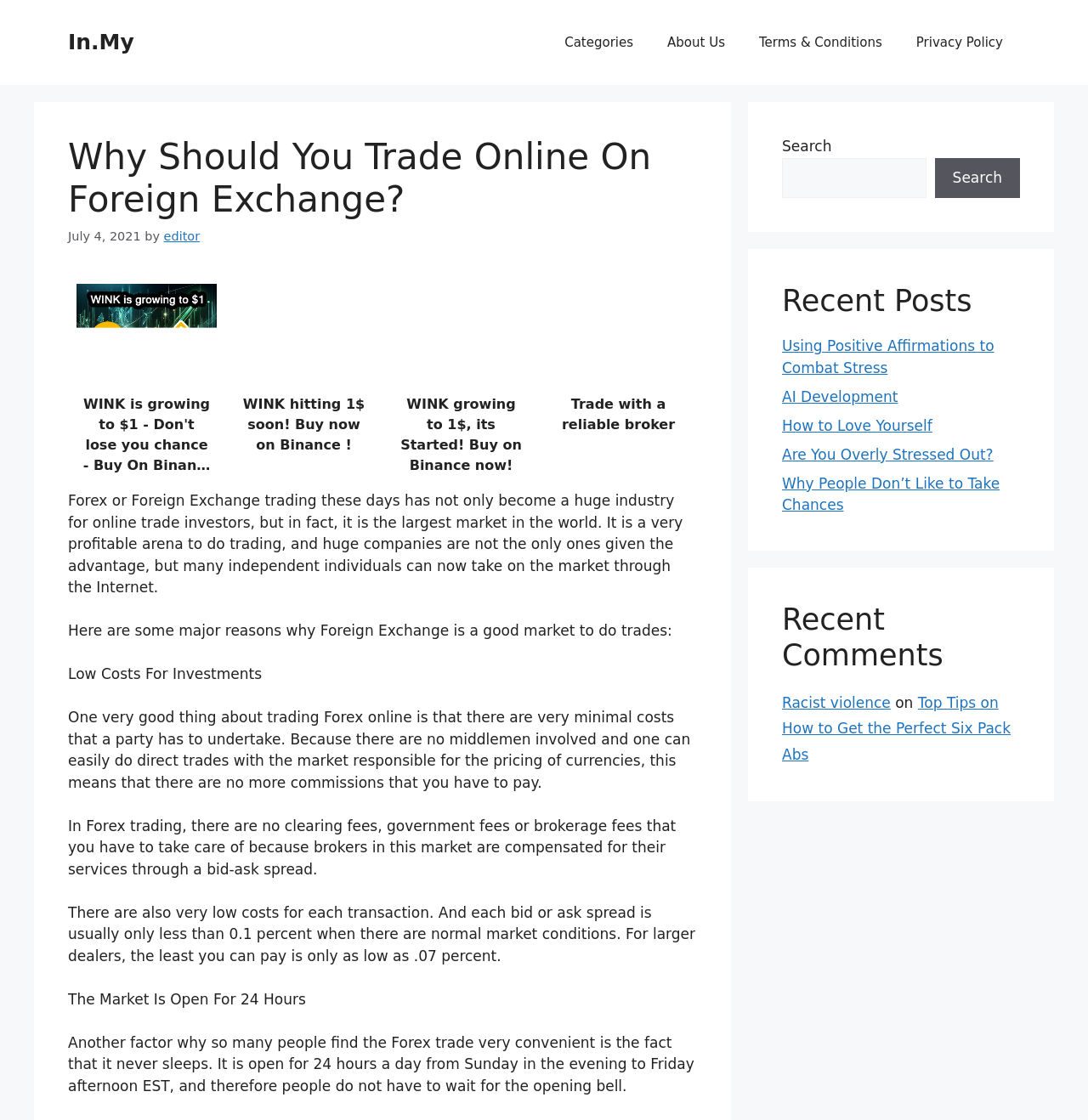Predict the bounding box of the UI element that fits this description: "How to Love Yourself".

[0.719, 0.372, 0.857, 0.387]